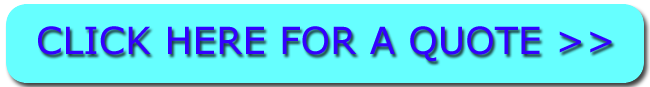Please give a succinct answer to the question in one word or phrase:
What is the text on the call-to-action button?

CLICK HERE FOR A QUOTE >>